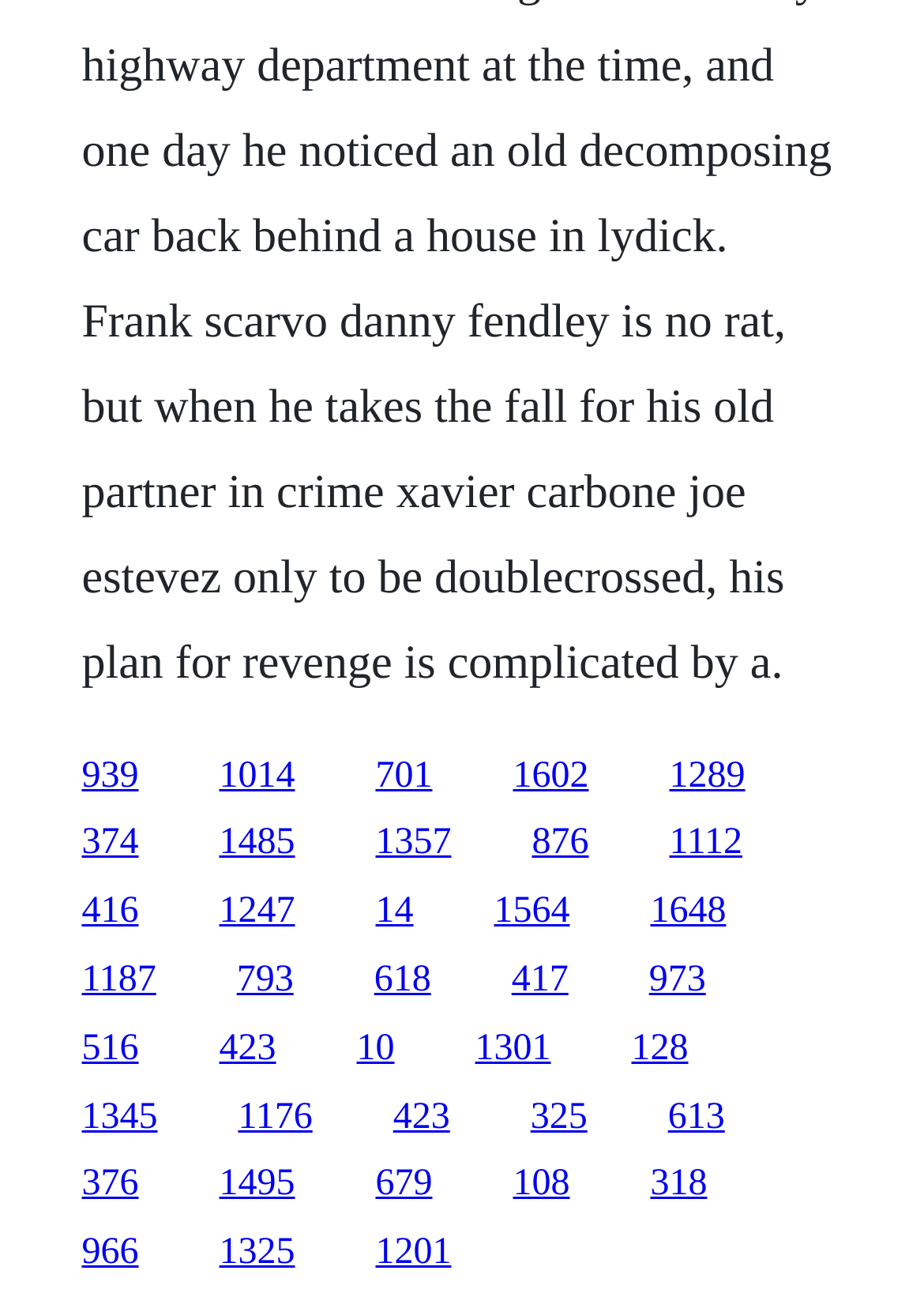What is the vertical position of the link '939'?
Can you give a detailed and elaborate answer to the question?

I compared the y1 and y2 coordinates of the link '939' with other elements, and it appears to be in the middle section of the webpage.